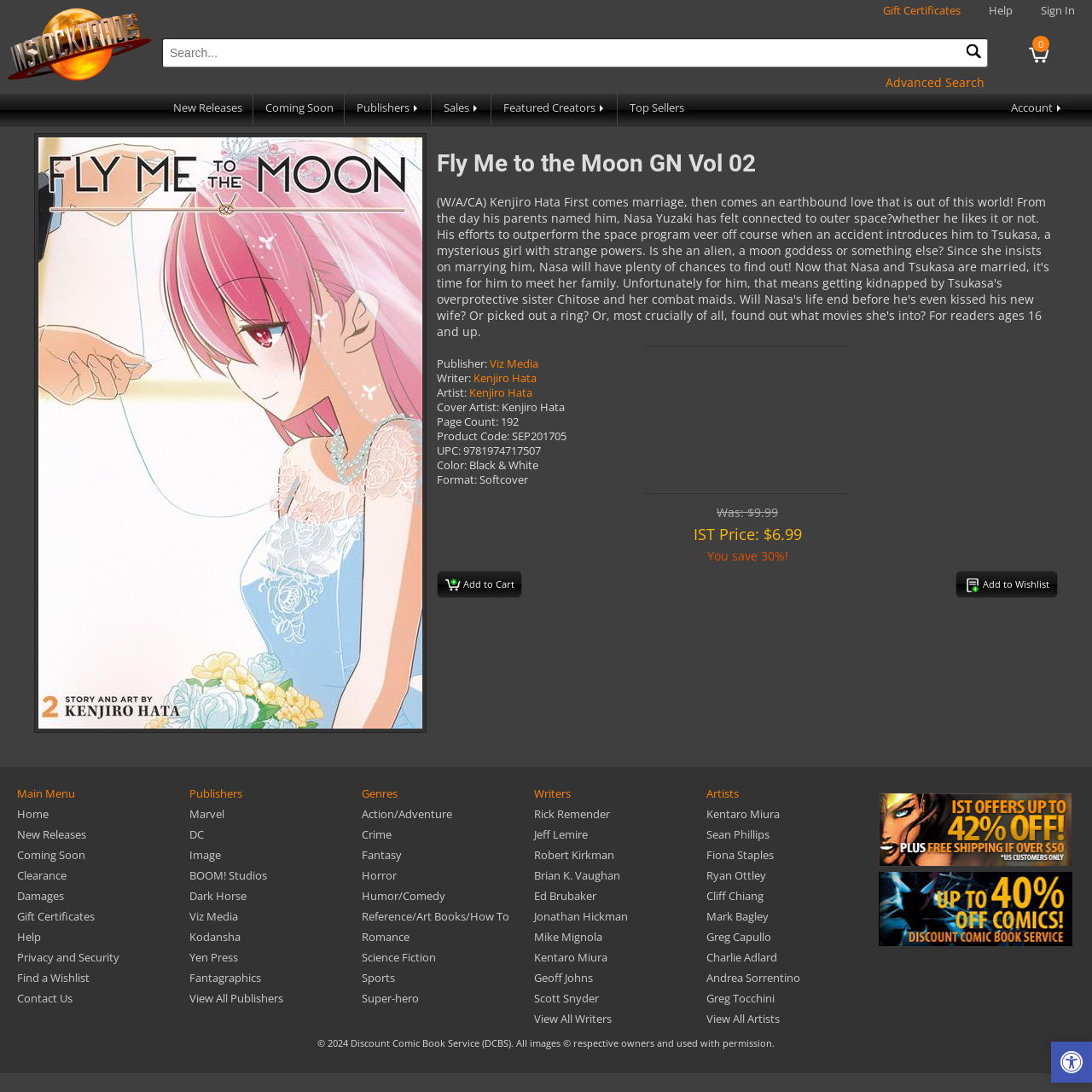Locate the bounding box coordinates of the segment that needs to be clicked to meet this instruction: "View advanced search options".

[0.808, 0.065, 0.905, 0.086]